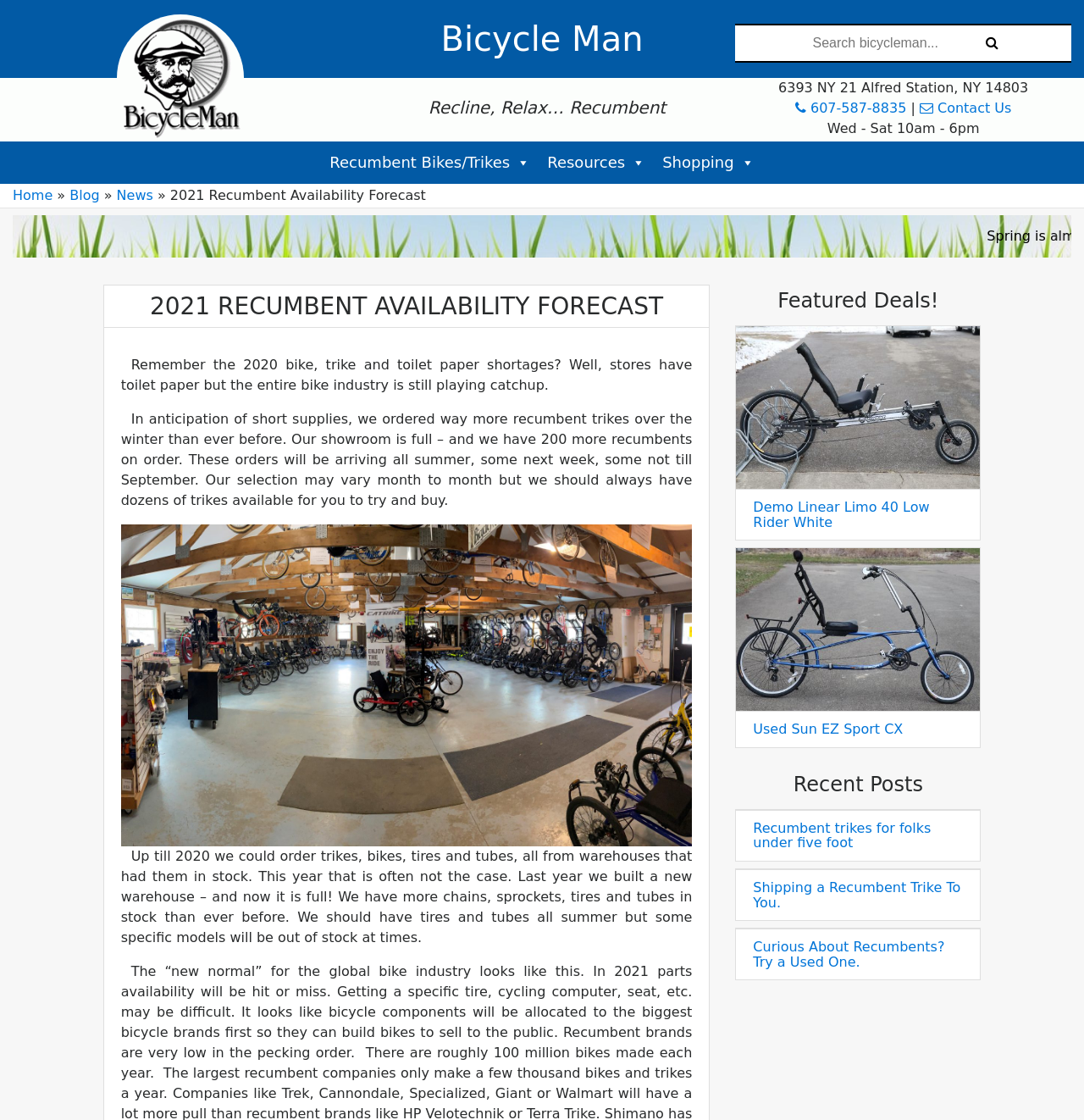Identify the bounding box coordinates of the region that needs to be clicked to carry out this instruction: "Contact us". Provide these coordinates as four float numbers ranging from 0 to 1, i.e., [left, top, right, bottom].

[0.848, 0.089, 0.933, 0.104]